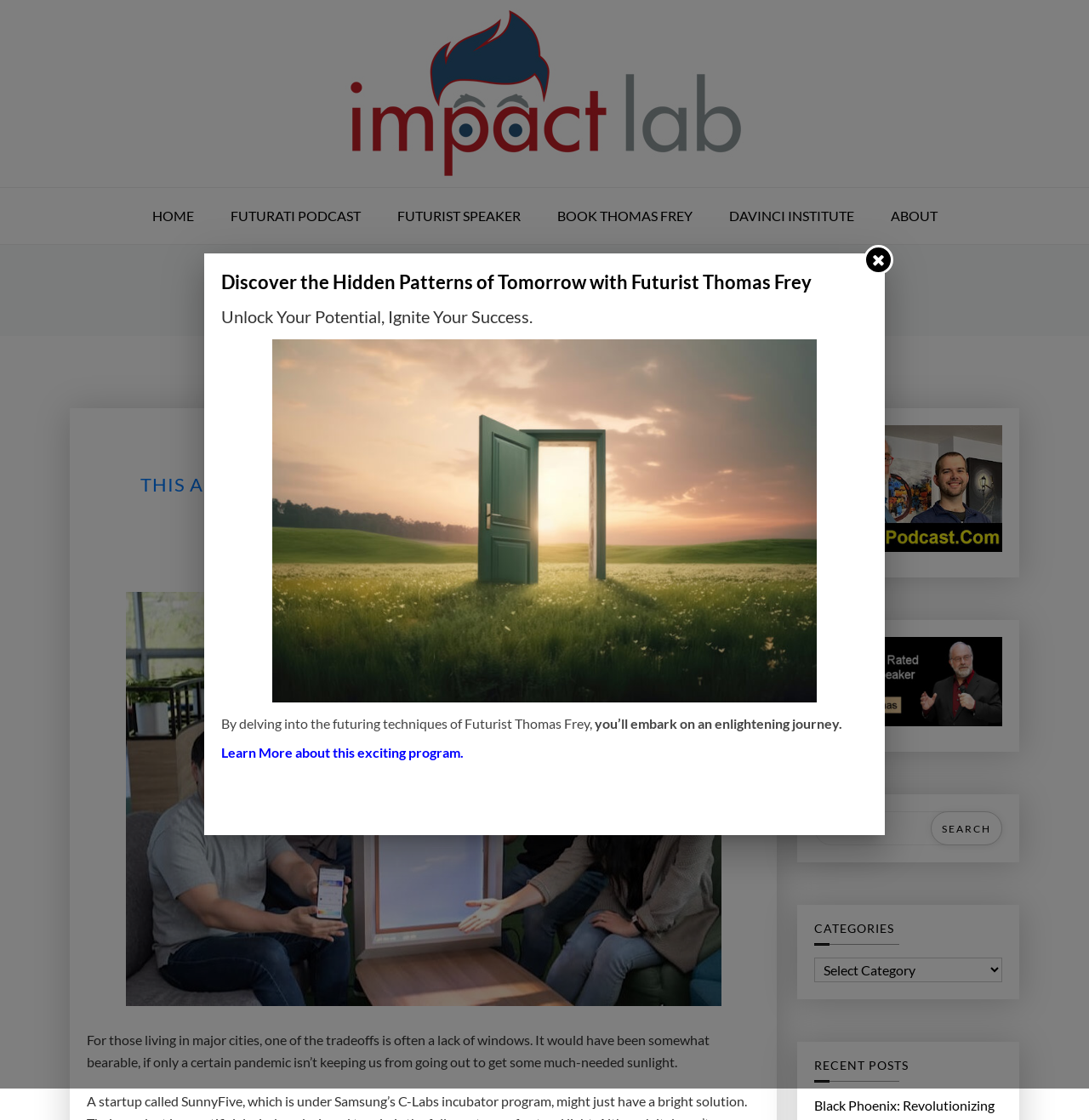Please find the bounding box coordinates of the element that needs to be clicked to perform the following instruction: "Visit the 'FUTURATI PODCAST' page". The bounding box coordinates should be four float numbers between 0 and 1, represented as [left, top, right, bottom].

[0.196, 0.168, 0.346, 0.218]